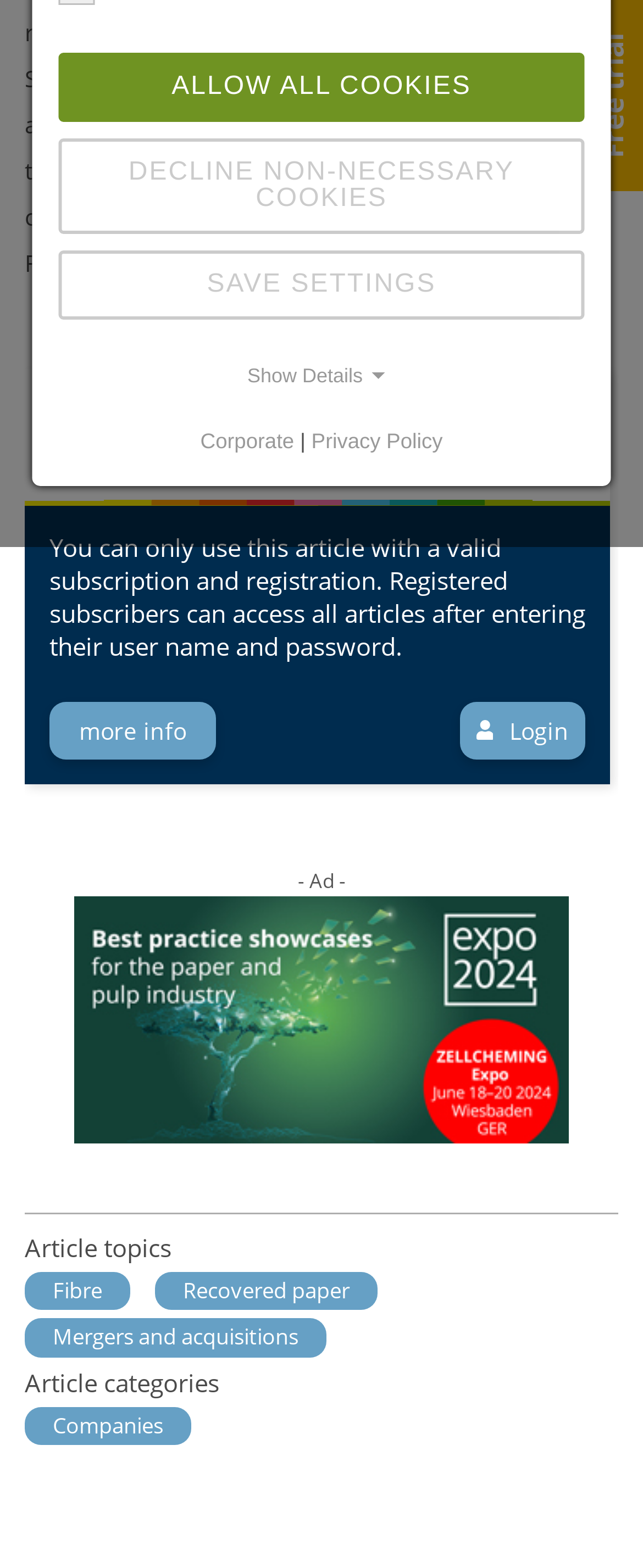Identify the bounding box coordinates of the HTML element based on this description: "Allow All Cookies".

[0.091, 0.034, 0.909, 0.078]